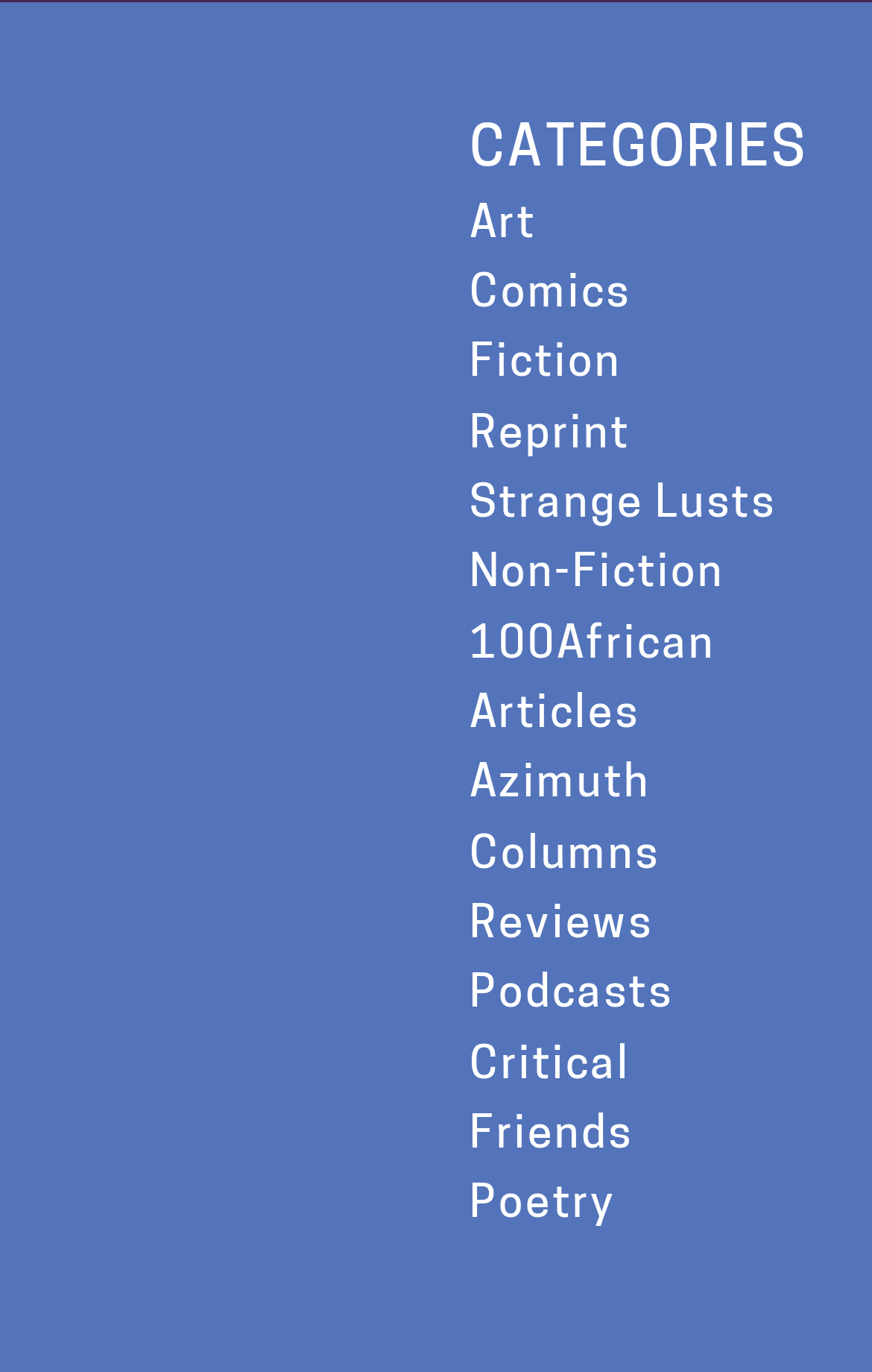What is the last category listed?
Please provide a single word or phrase as your answer based on the screenshot.

Poetry